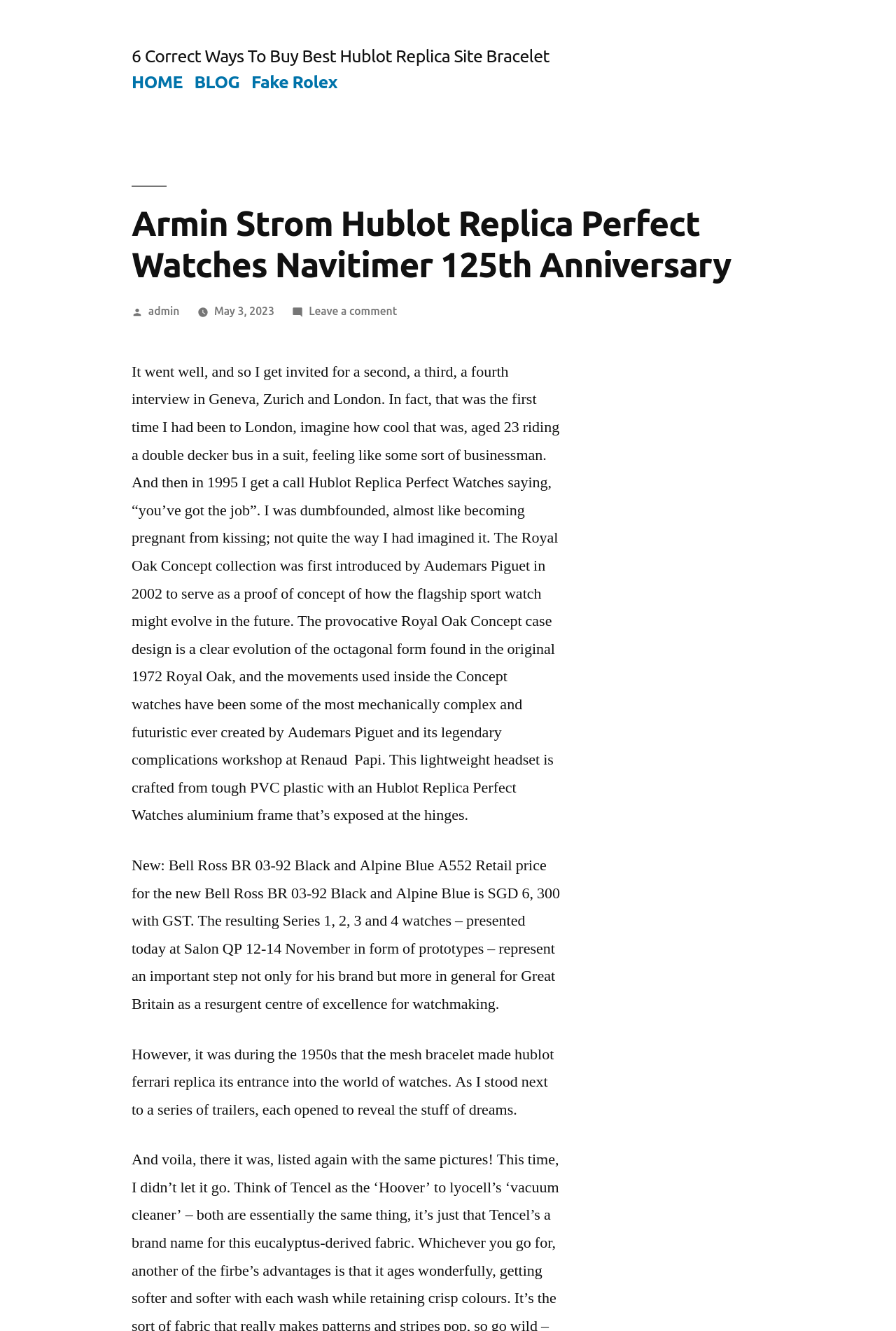Provide the bounding box coordinates for the specified HTML element described in this description: "May 3, 2023". The coordinates should be four float numbers ranging from 0 to 1, in the format [left, top, right, bottom].

[0.239, 0.229, 0.306, 0.238]